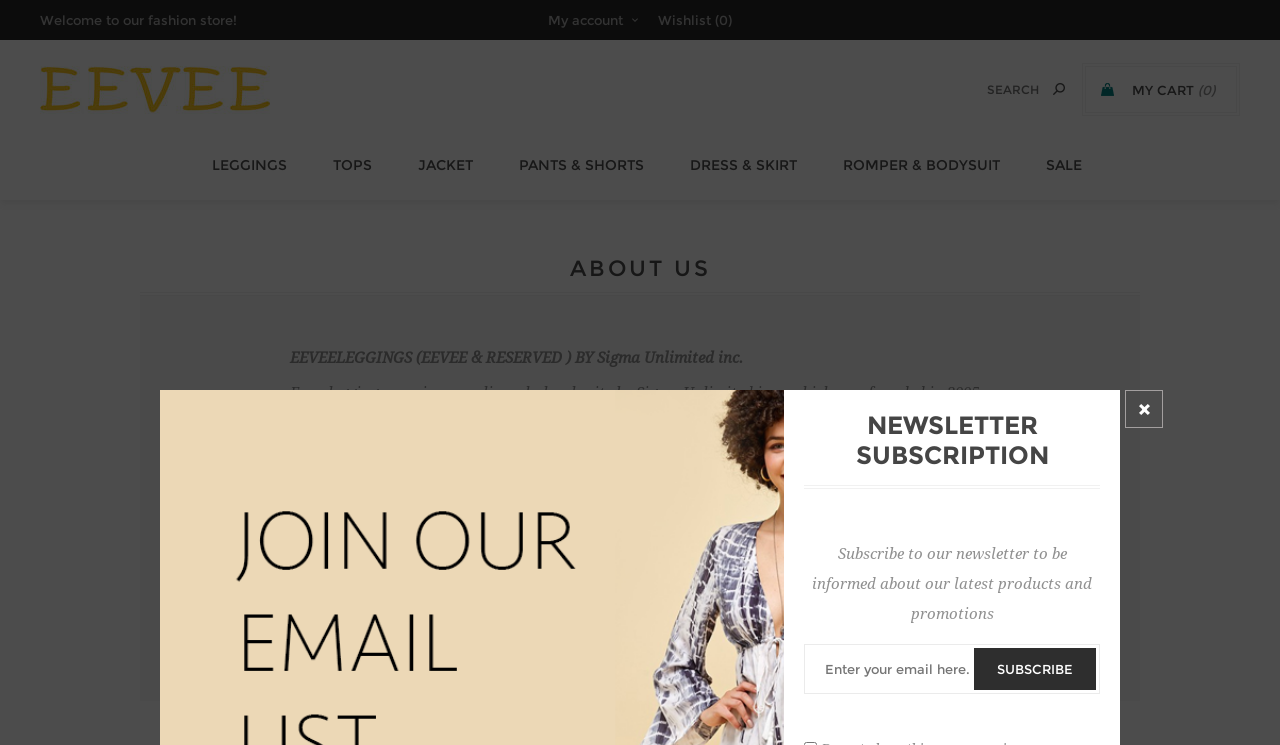Please mark the bounding box coordinates of the area that should be clicked to carry out the instruction: "View my account".

[0.428, 0.0, 0.498, 0.054]